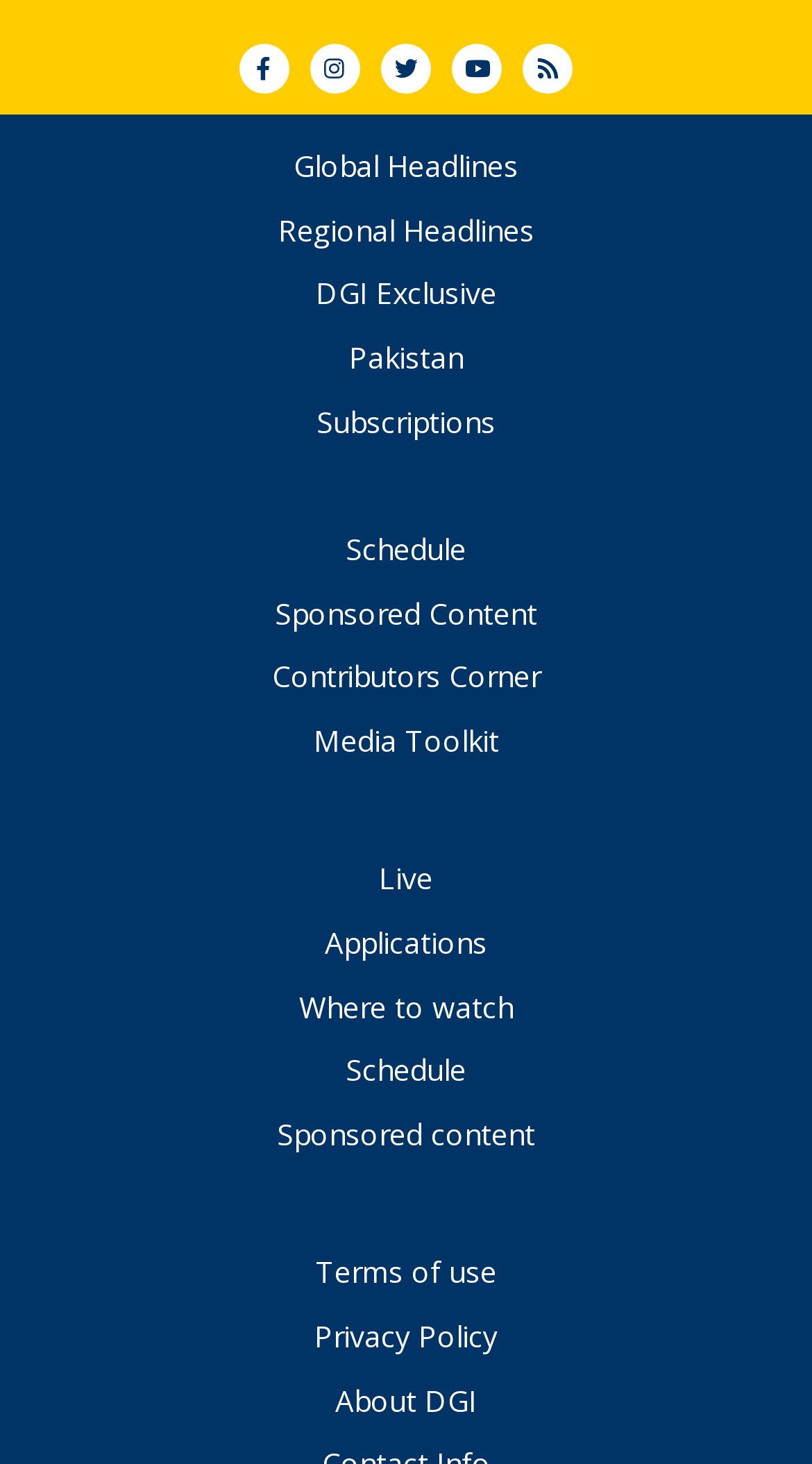Answer briefly with one word or phrase:
What is the last link in the menu?

About DGI